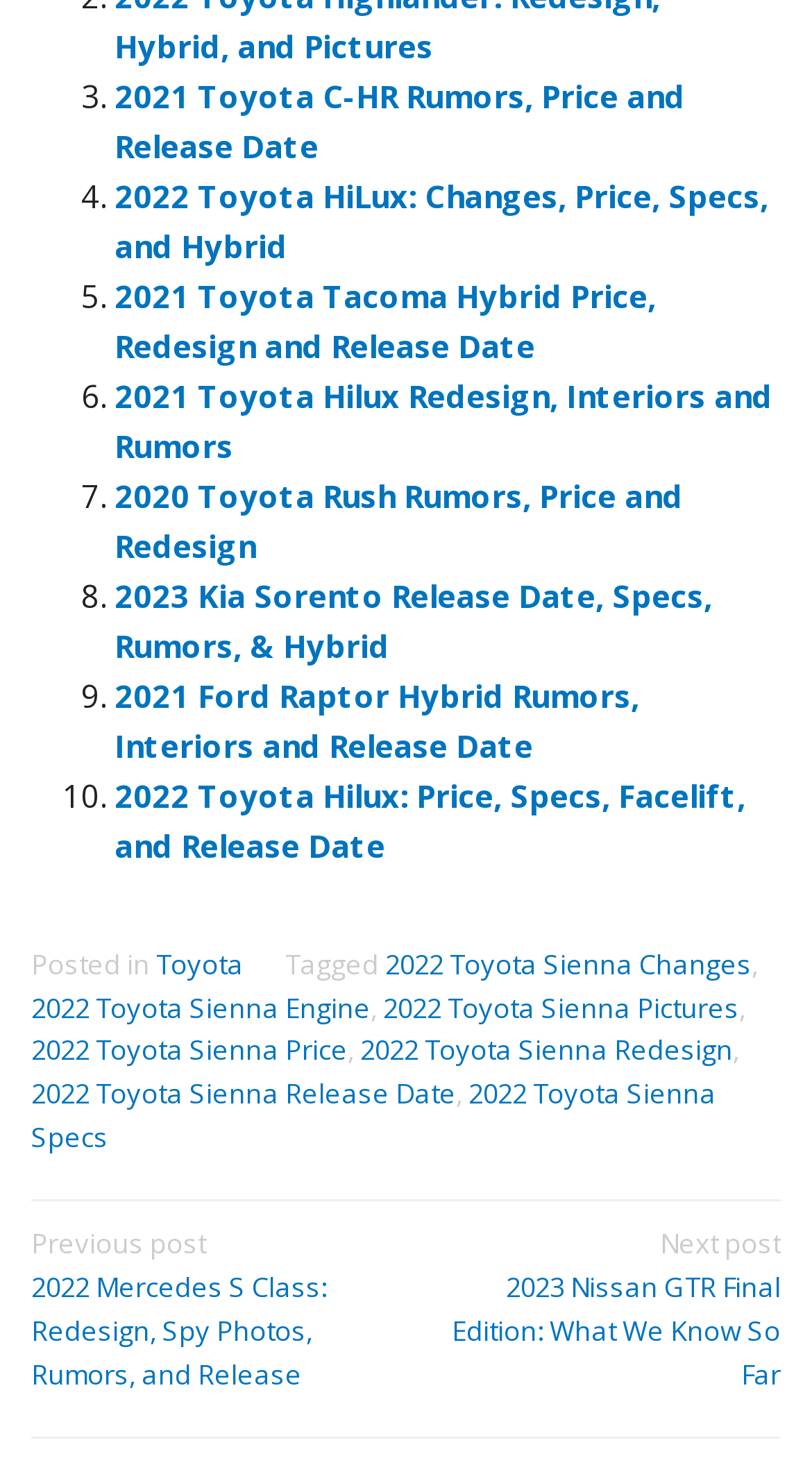Give a short answer using one word or phrase for the question:
What is the topic of the webpage?

Toyota and car models